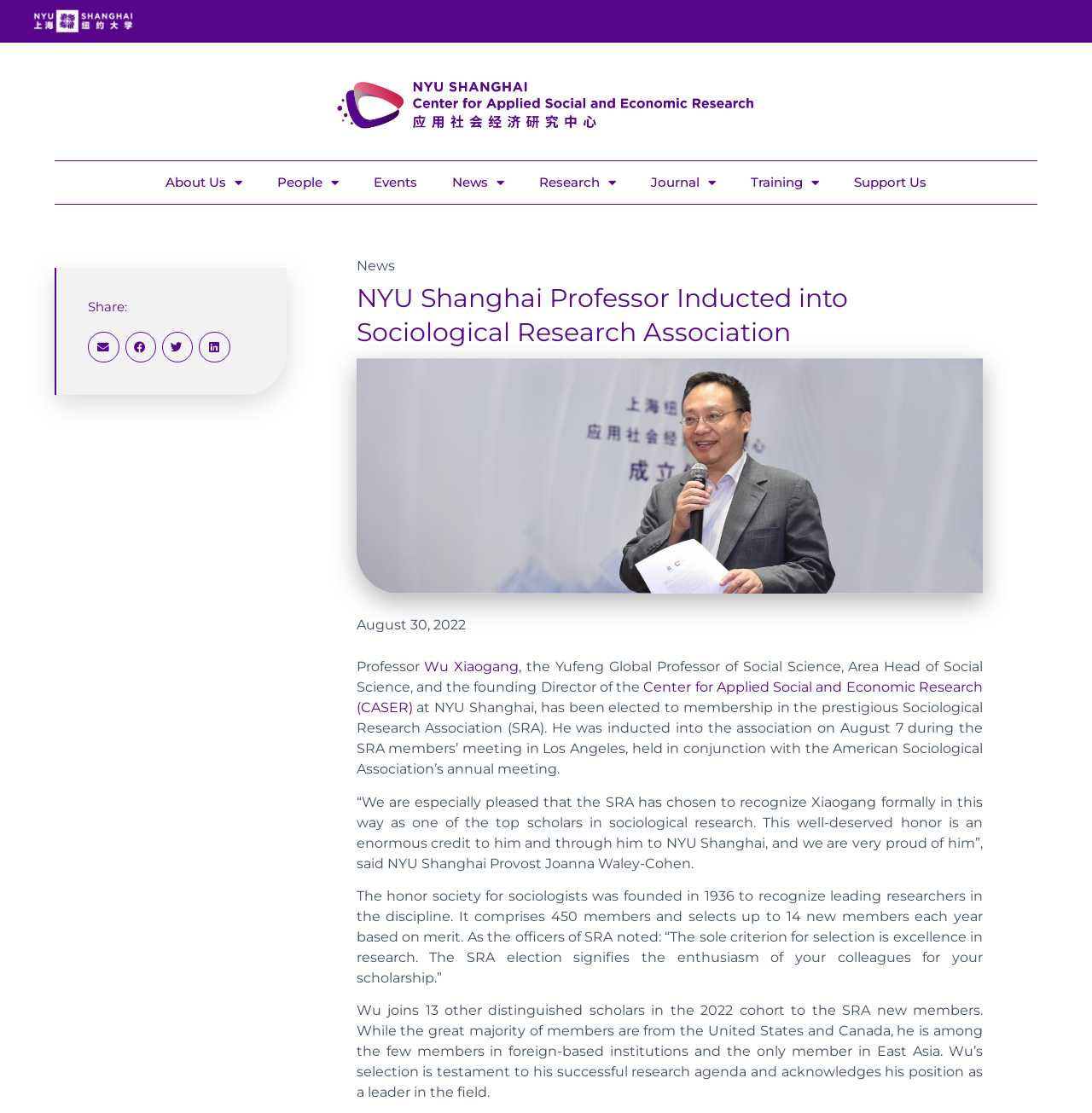Can you give a comprehensive explanation to the question given the content of the image?
What is the name of the center founded by Wu Xiaogang?

I found the answer by looking at the text content of the webpage, specifically the paragraph that mentions the center's name, which is 'Center for Applied Social and Economic Research (CASER)'.